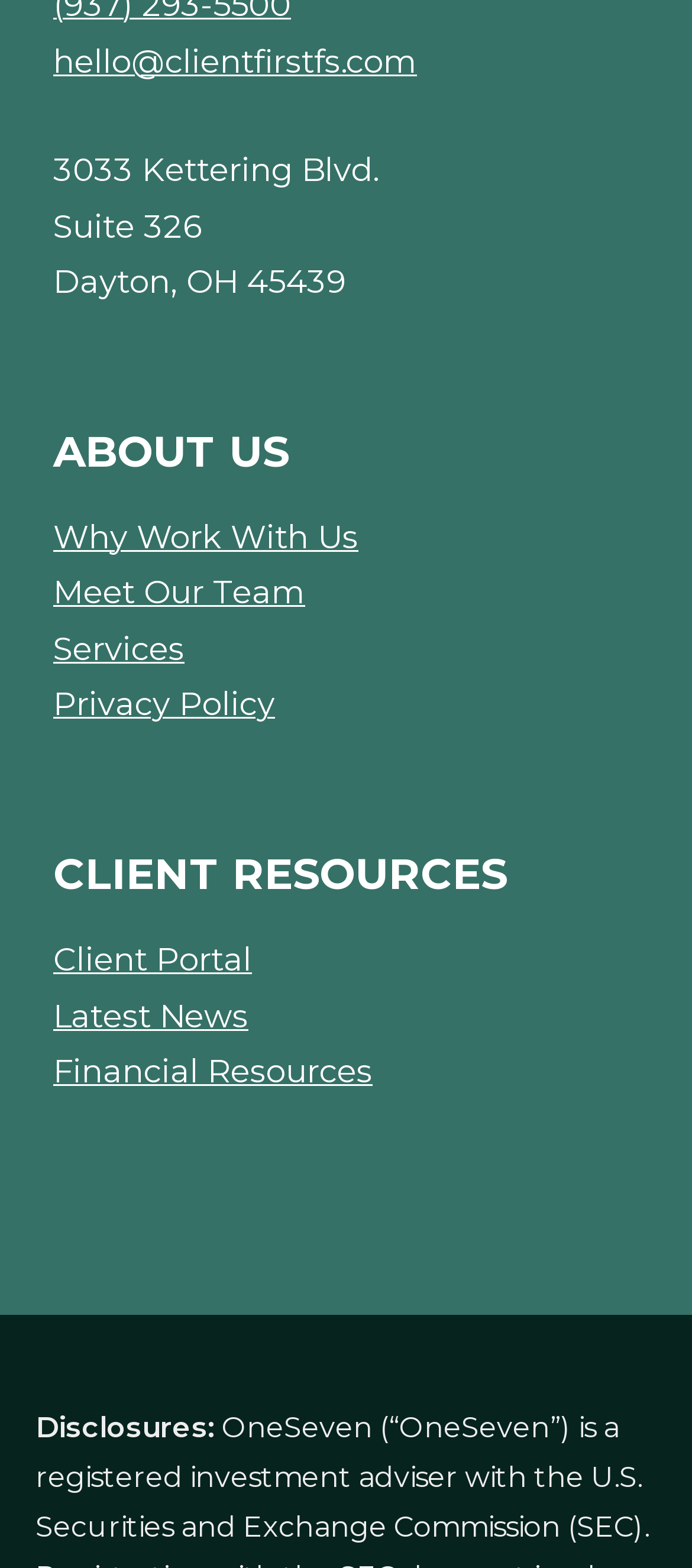What is the first link in the CLIENT RESOURCES section? Analyze the screenshot and reply with just one word or a short phrase.

Client Portal